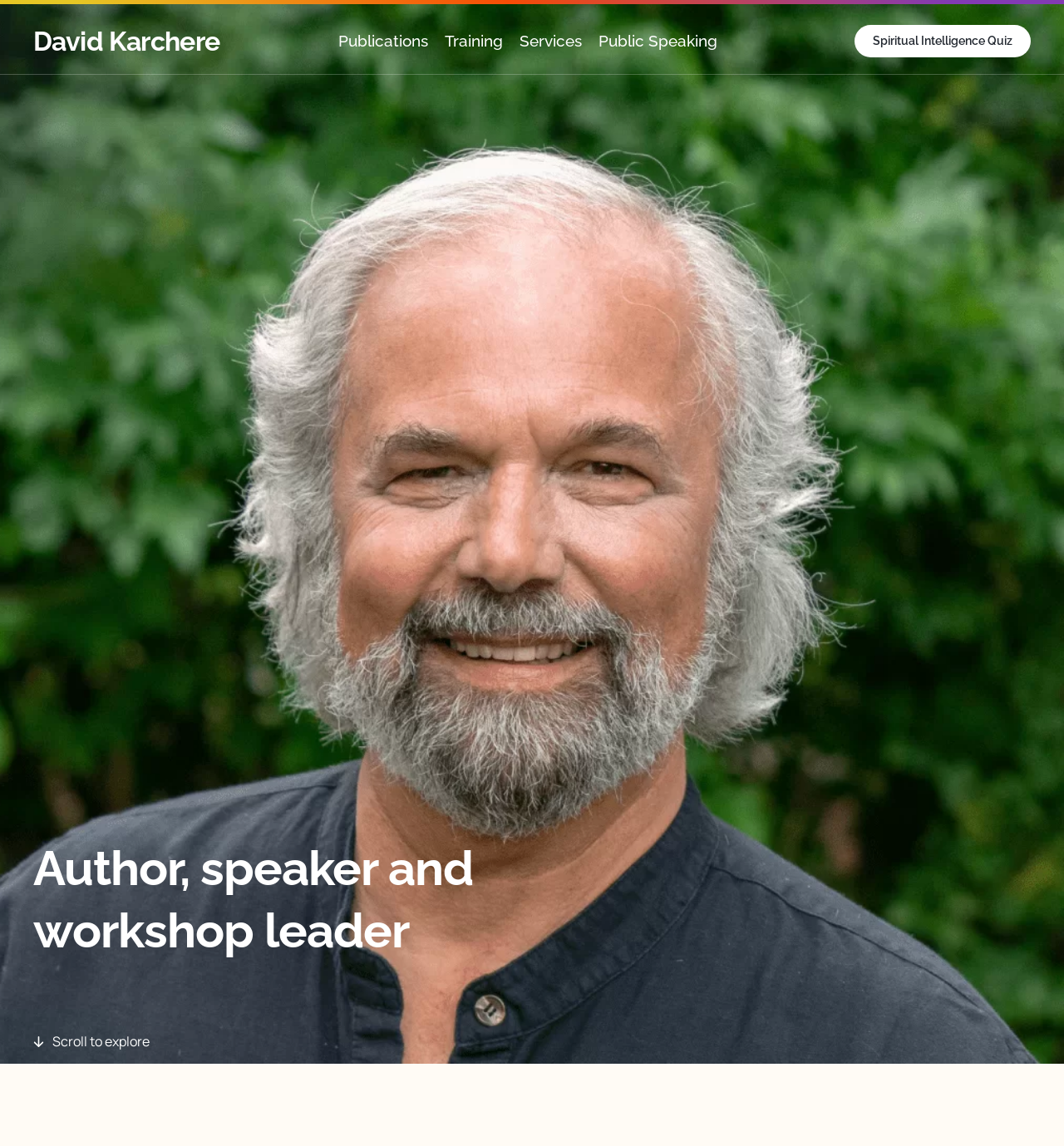Reply to the question with a single word or phrase:
What is the name of the quiz available on the webpage?

Spiritual Intelligence Quiz